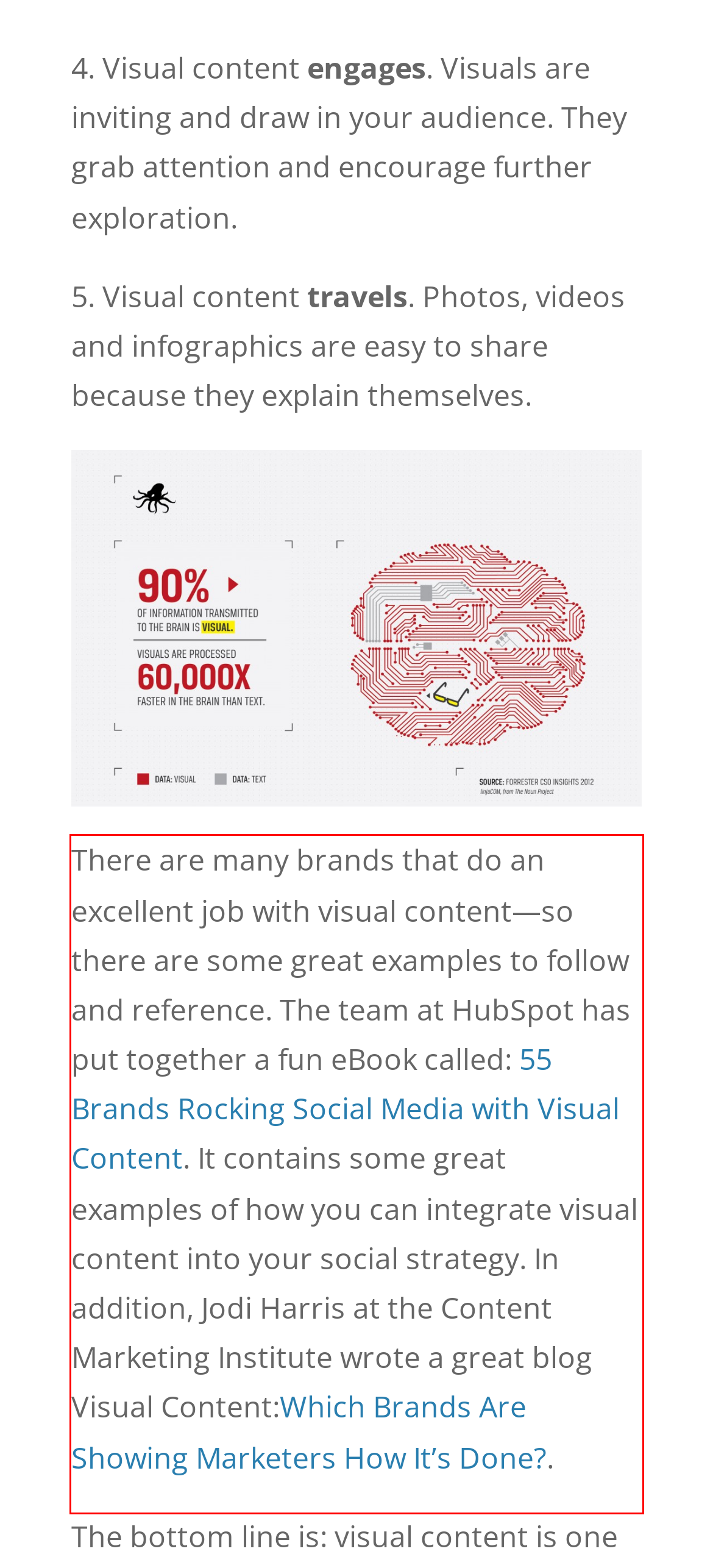The screenshot you have been given contains a UI element surrounded by a red rectangle. Use OCR to read and extract the text inside this red rectangle.

There are many brands that do an excellent job with visual content—so there are some great examples to follow and reference. The team at HubSpot has put together a fun eBook called: 55 Brands Rocking Social Media with Visual Content. It contains some great examples of how you can integrate visual content into your social strategy. In addition, Jodi Harris at the Content Marketing Institute wrote a great blog Visual Content:Which Brands Are Showing Marketers How It’s Done?.